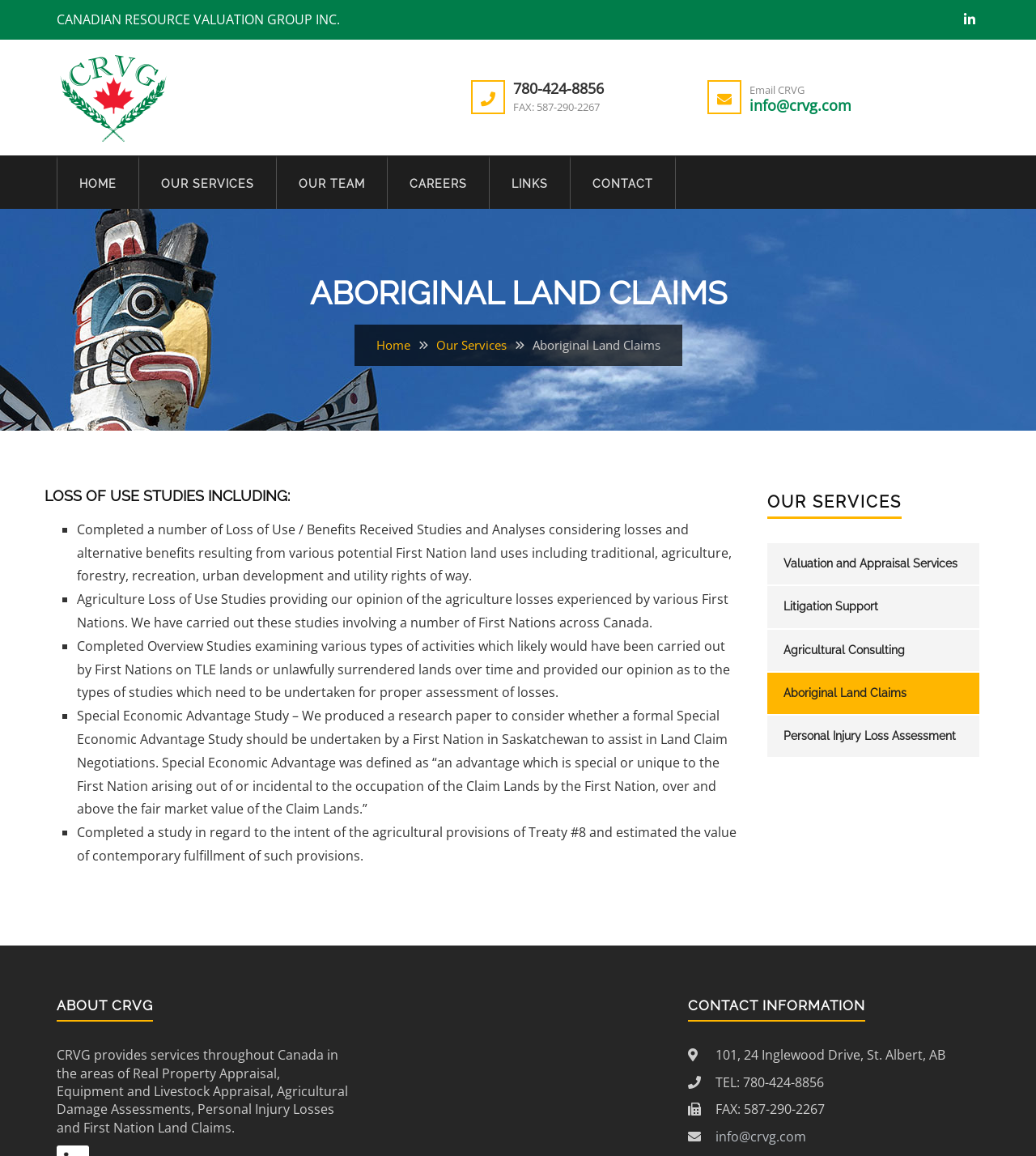Illustrate the webpage's structure and main components comprehensively.

The webpage is about Aboriginal Land Claims and the services provided by the Canadian Resource Valuation Group (CRVG). At the top, there is a logo and a navigation menu with links to different sections of the website, including Home, Our Services, Our Team, Careers, Links, and Contact.

Below the navigation menu, there is a heading that reads "Aboriginal Land Claims" and a brief introduction to the topic. This is followed by a list of services provided by CRVG, including Loss of Use Studies, Agriculture Loss of Use Studies, Overview Studies, and Special Economic Advantage Study.

On the right side of the page, there is a section titled "Our Services" with links to different services offered by CRVG, such as Valuation and Appraisal Services, Litigation Support, Agricultural Consulting, Aboriginal Land Claims, and Personal Injury Loss Assessment.

At the bottom of the page, there are three sections: "About CRVG", "Contact Information", and a complementary section. The "About CRVG" section provides a brief overview of the company's services and areas of expertise. The "Contact Information" section lists the company's address, phone number, fax number, and email address.

Throughout the page, there are several static text elements and links that provide more information about CRVG's services and expertise in Aboriginal Land Claims.